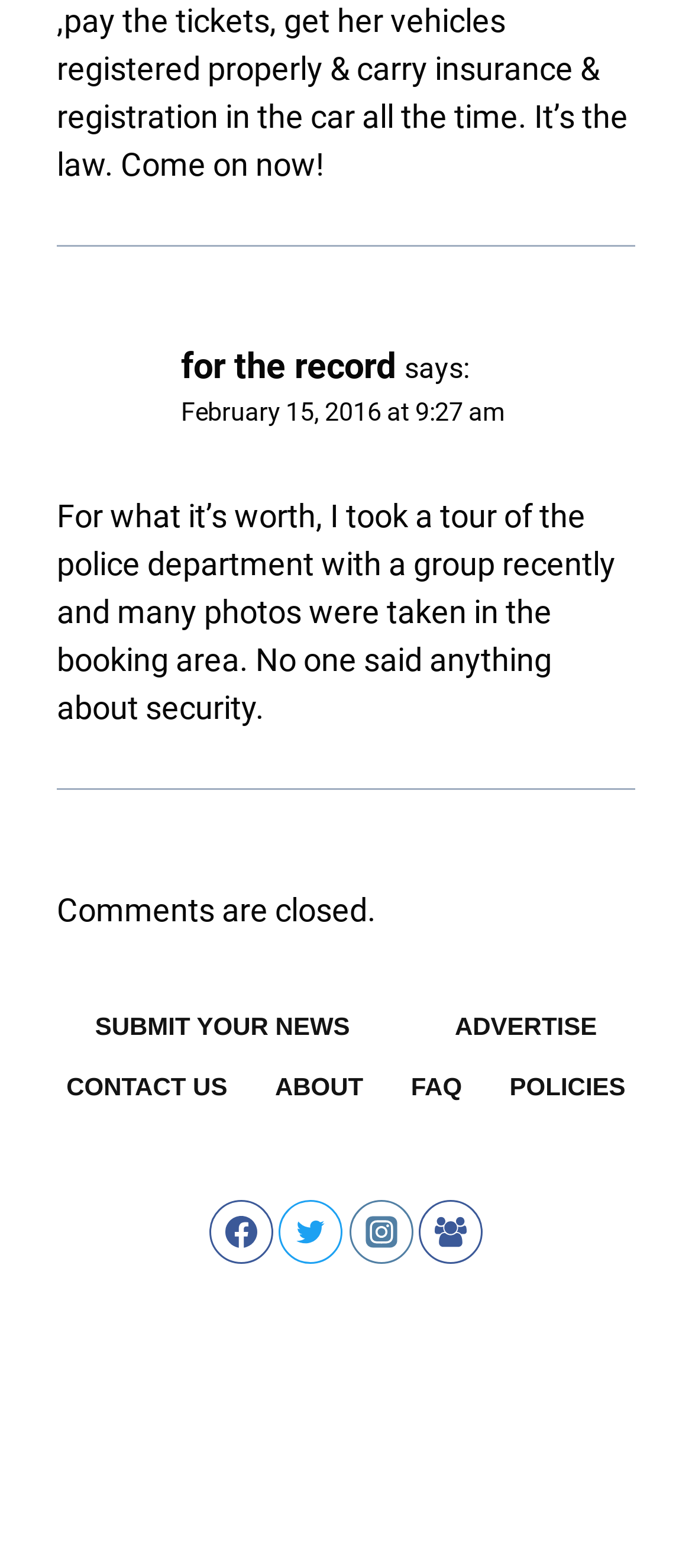Answer the following query concisely with a single word or phrase:
How many social media links are there?

4